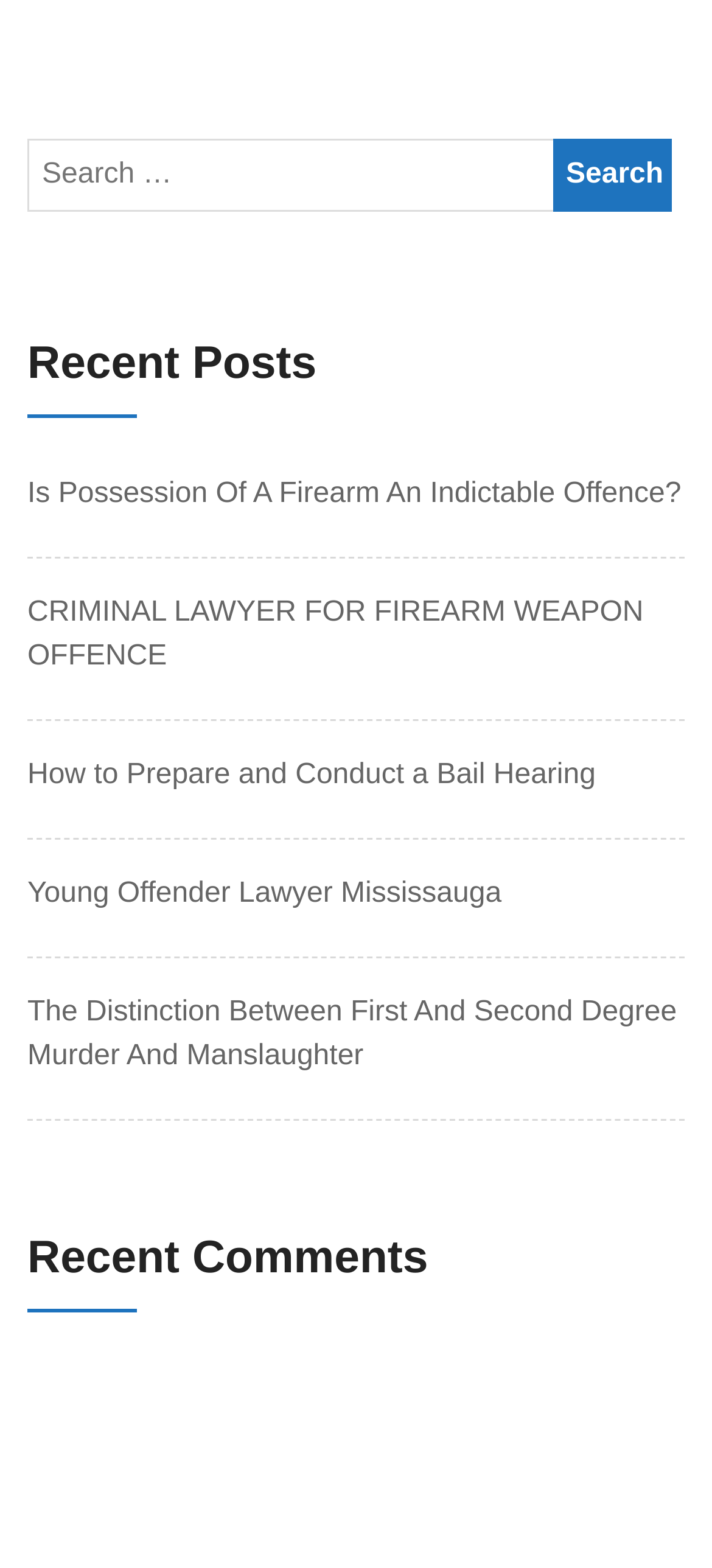Determine the coordinates of the bounding box for the clickable area needed to execute this instruction: "explore 'Recent Comments' section".

[0.038, 0.784, 0.962, 0.837]